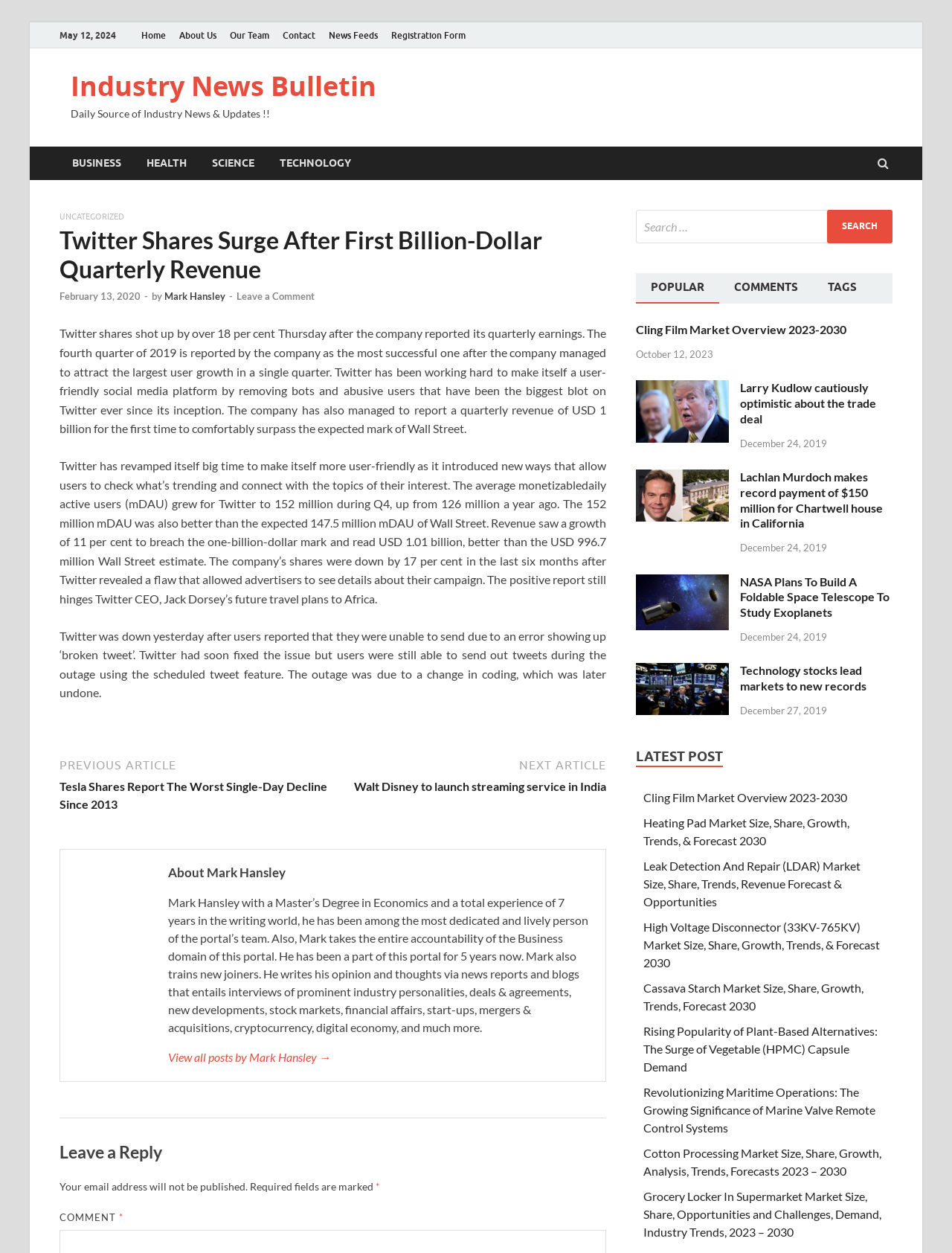Locate the coordinates of the bounding box for the clickable region that fulfills this instruction: "View the 'Tesla Shares Report The Worst Single-Day Decline Since 2013' post".

[0.062, 0.603, 0.346, 0.647]